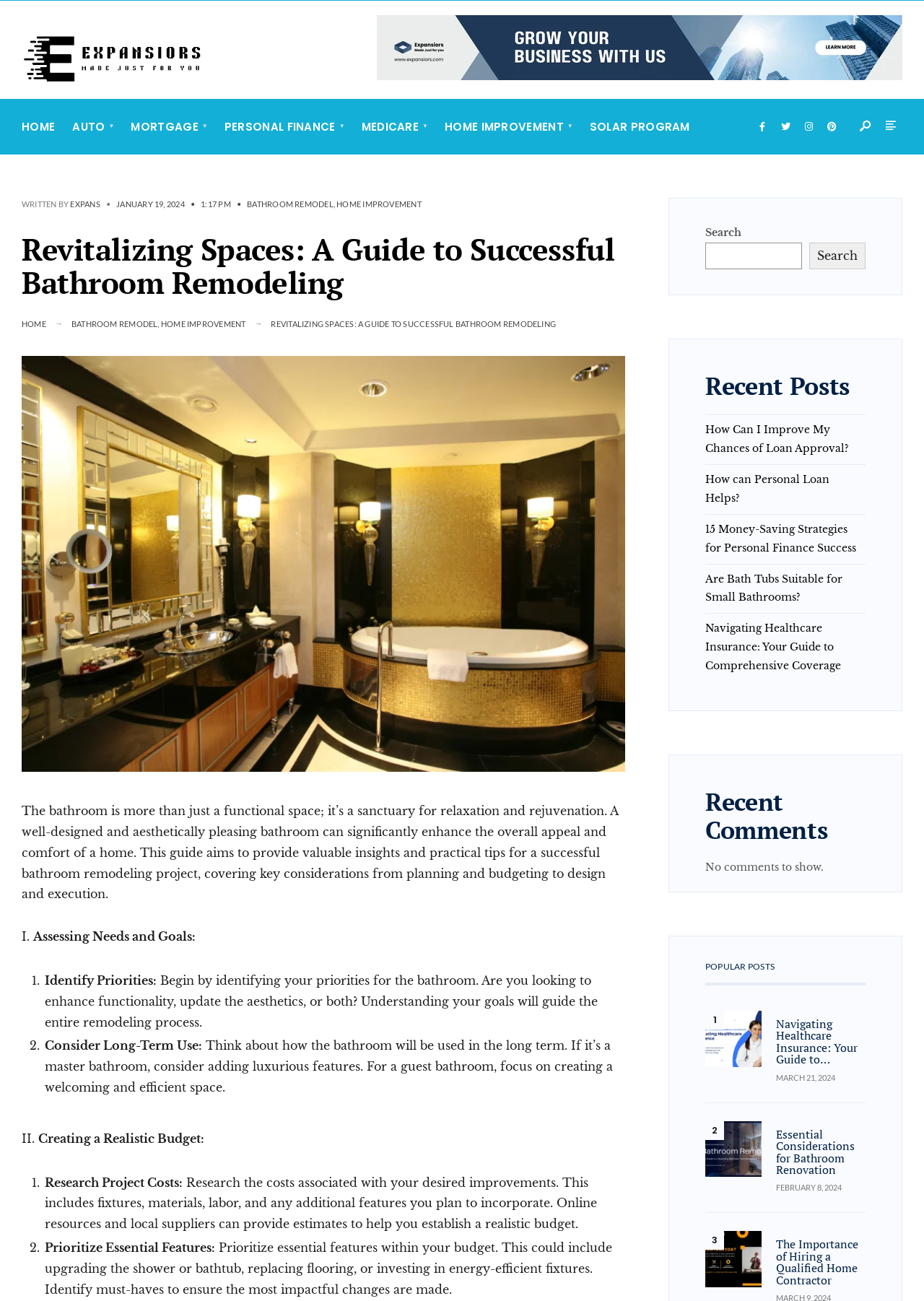From the webpage screenshot, predict the bounding box coordinates (top-left x, top-left y, bottom-right x, bottom-right y) for the UI element described here: How can Personal Loan Helps?

[0.763, 0.363, 0.898, 0.388]